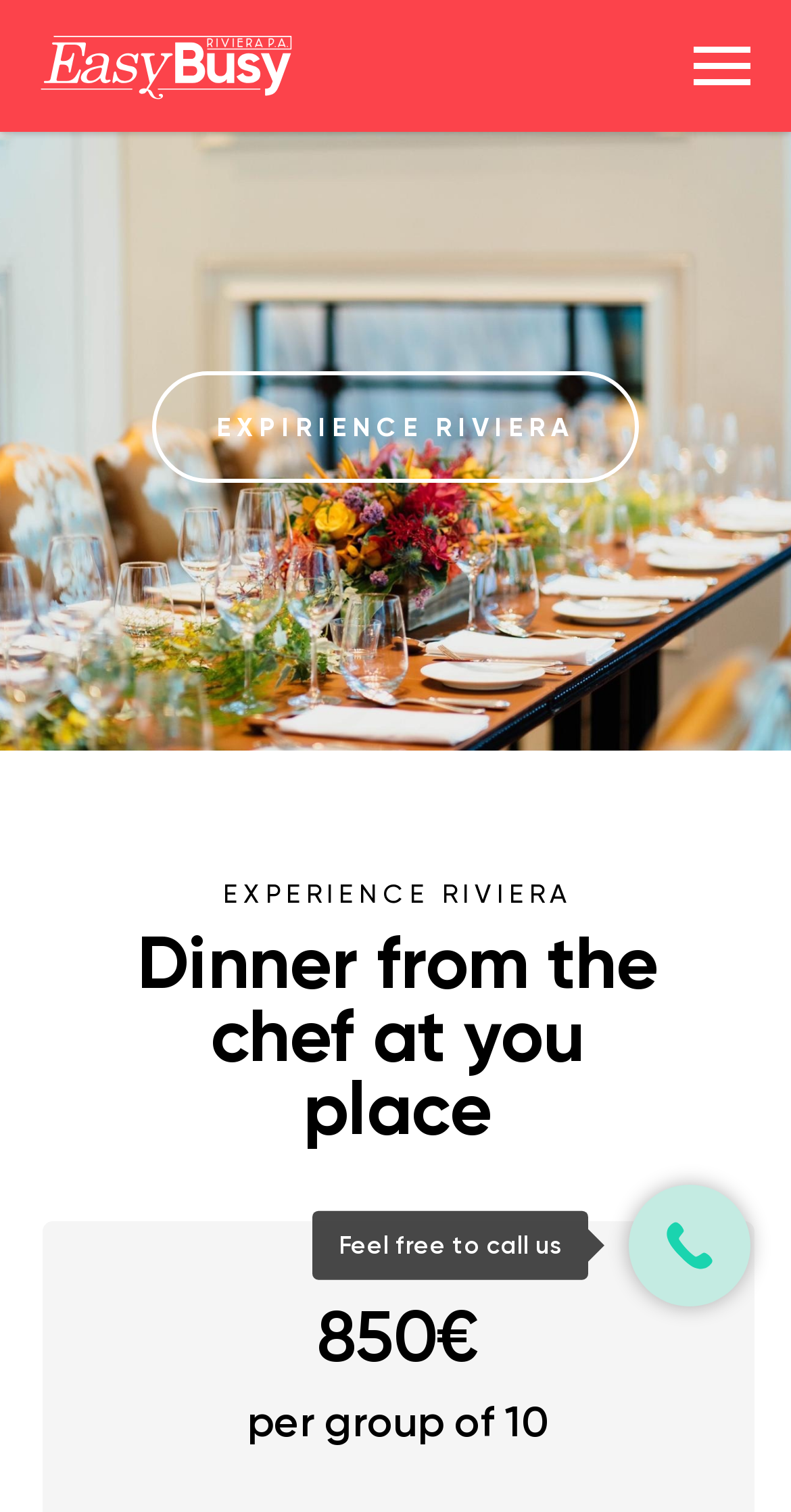What is the tagline of the experience?
Look at the screenshot and respond with a single word or phrase.

Dinner from the chef at you place